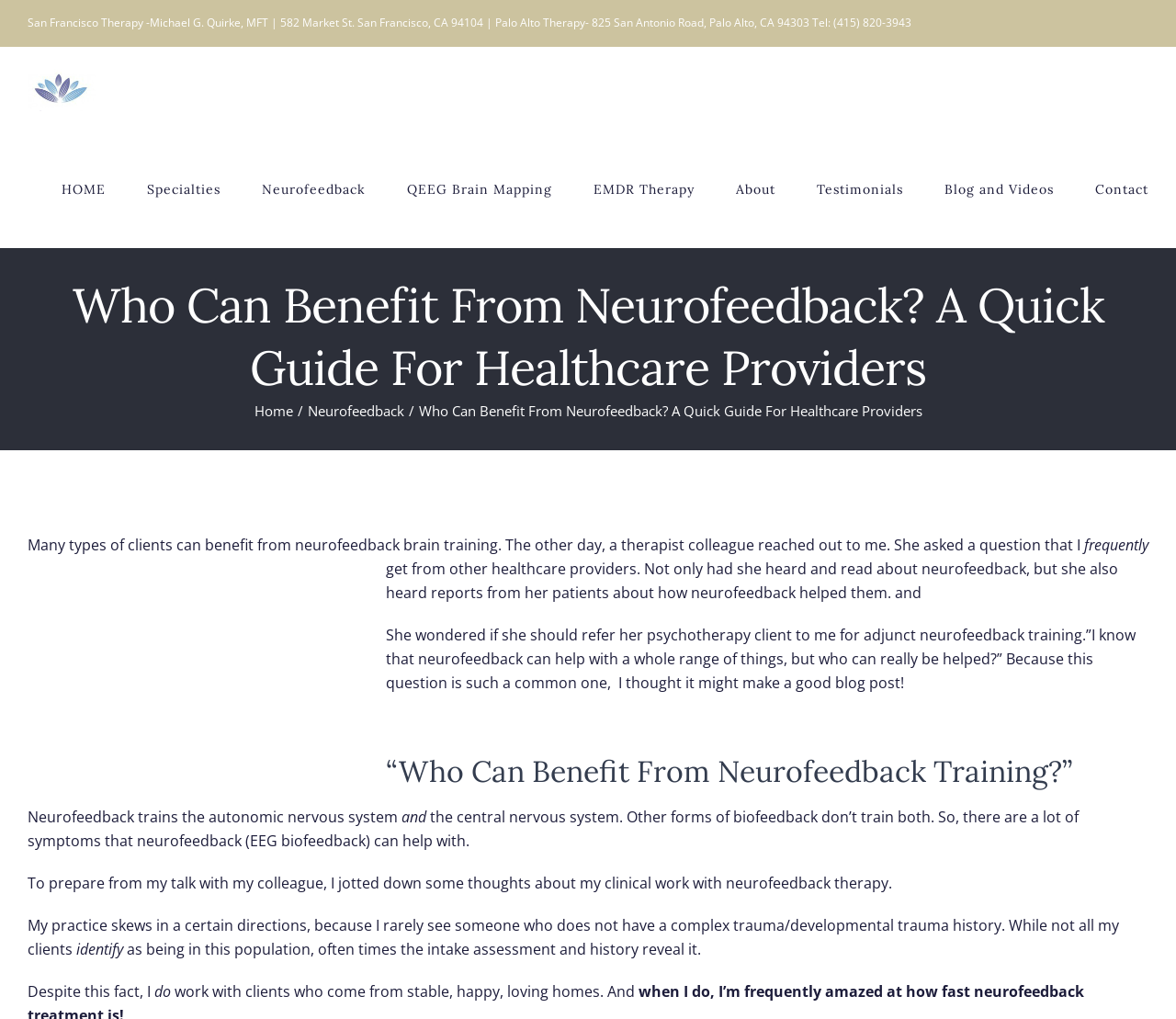Answer the question below in one word or phrase:
What is the location of the San Francisco therapy office?

582 Market St. San Francisco, CA 94104